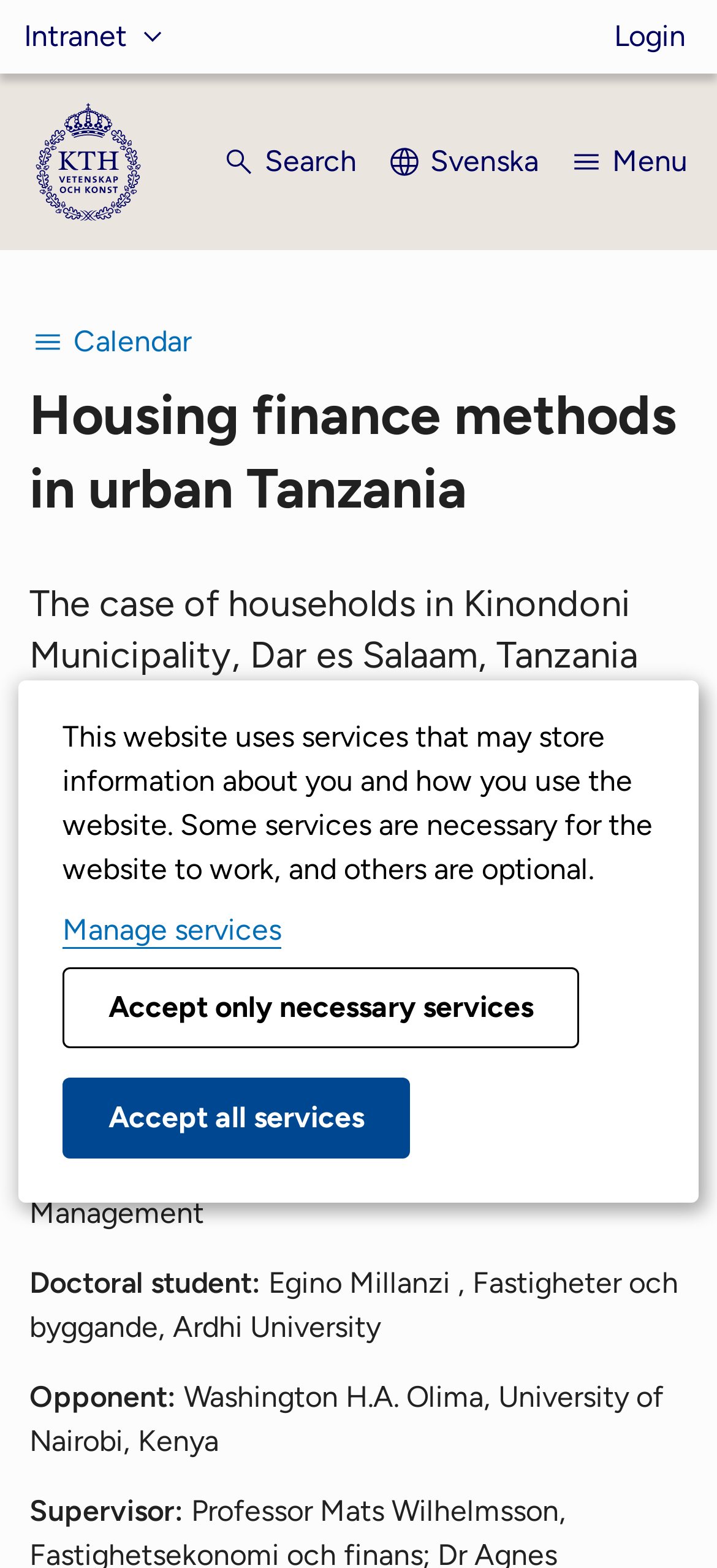Who is the doctoral student?
Using the picture, provide a one-word or short phrase answer.

Egino Millanzi